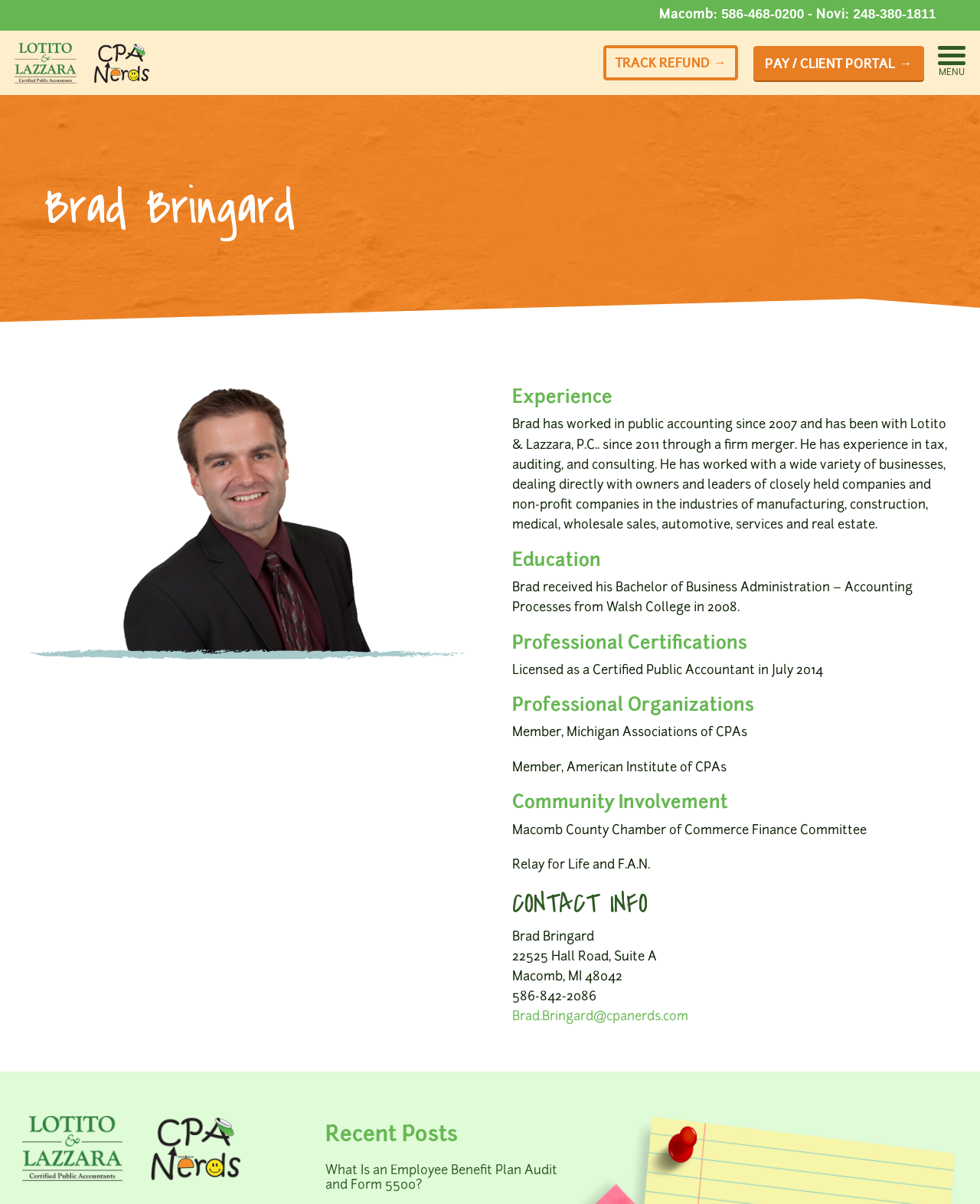Provide a brief response to the question using a single word or phrase: 
What is the name of the company where Brad works?

Lotito & Lazzara, P.C.